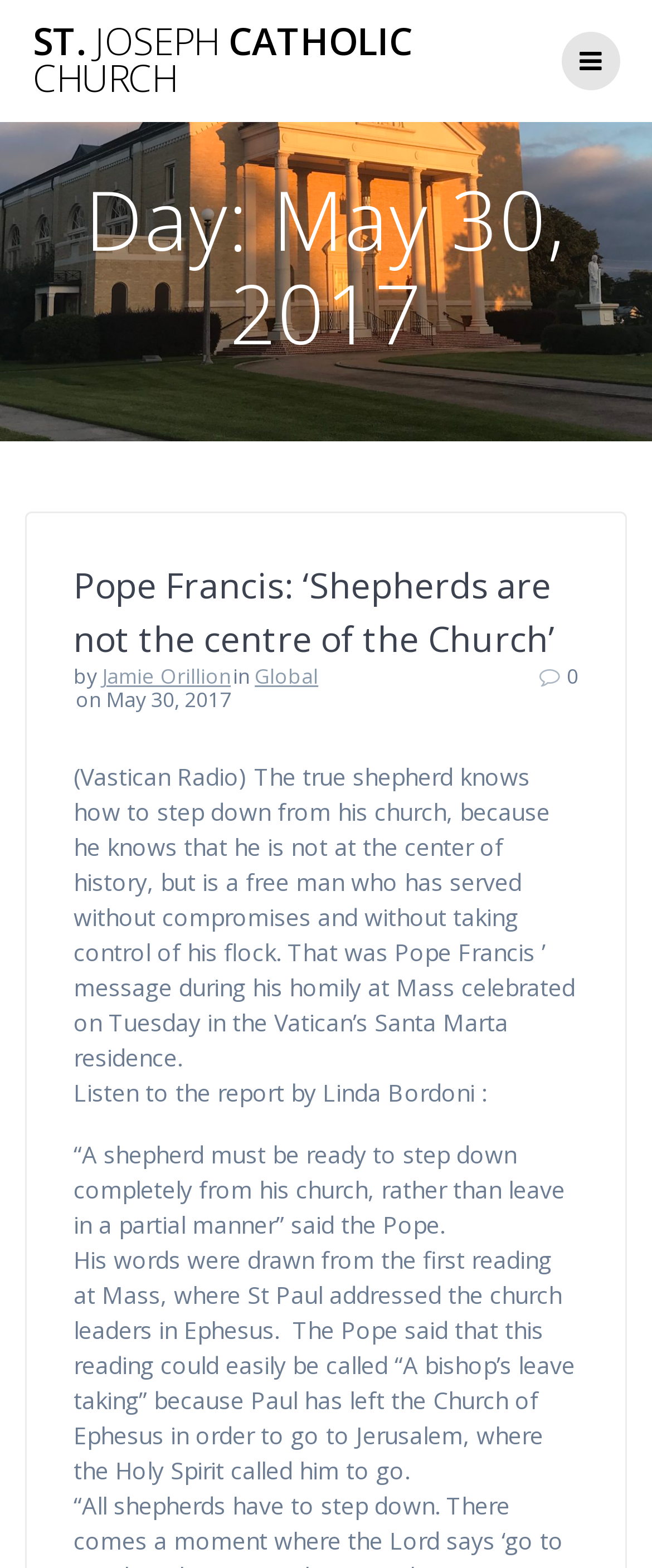What is the date mentioned in the webpage?
Provide an in-depth and detailed explanation in response to the question.

The date is mentioned in the heading 'Day: May 30, 2017' which is located at the top of the webpage.